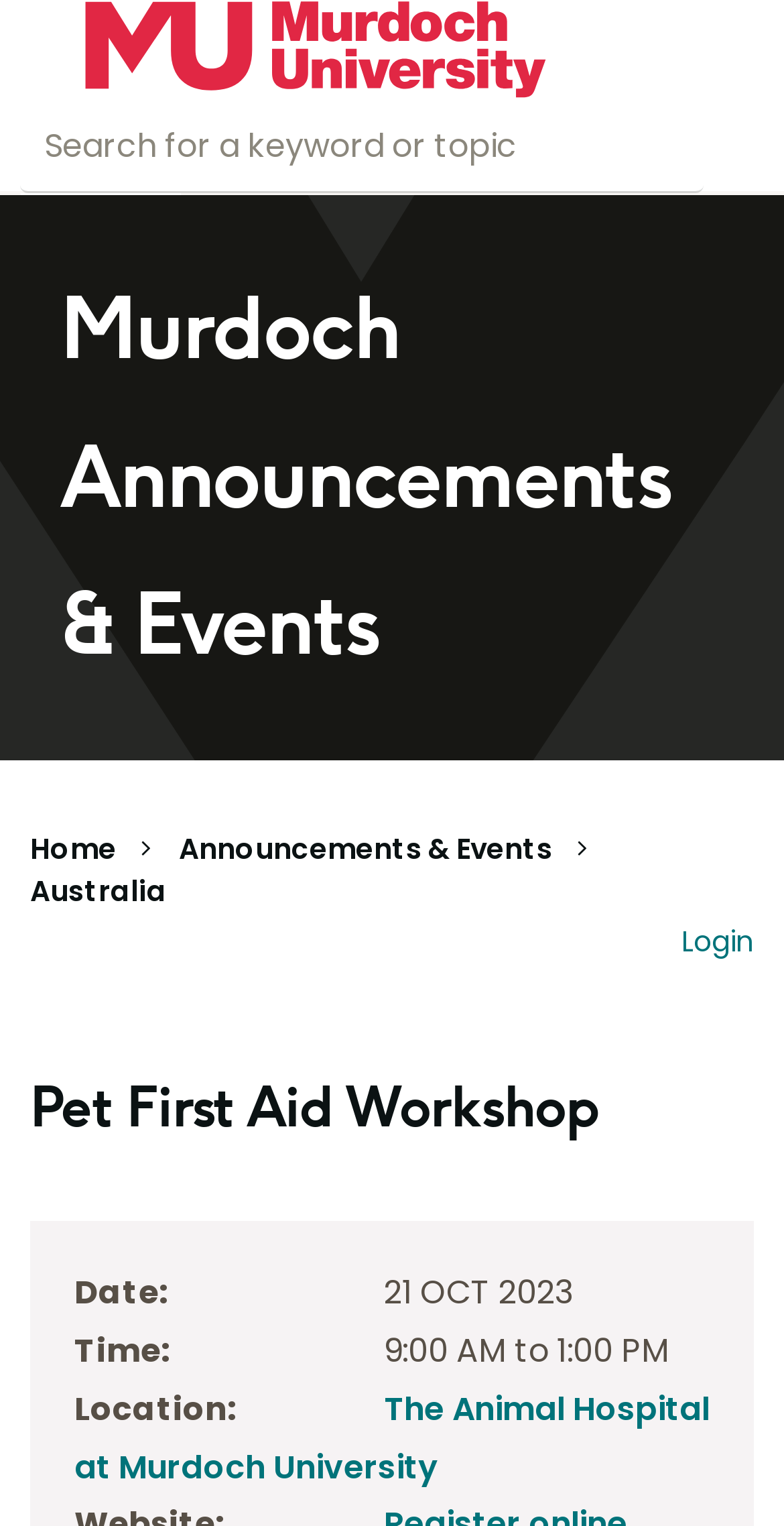From the element description Home, predict the bounding box coordinates of the UI element. The coordinates must be specified in the format (top-left x, top-left y, bottom-right x, bottom-right y) and should be within the 0 to 1 range.

[0.038, 0.542, 0.149, 0.57]